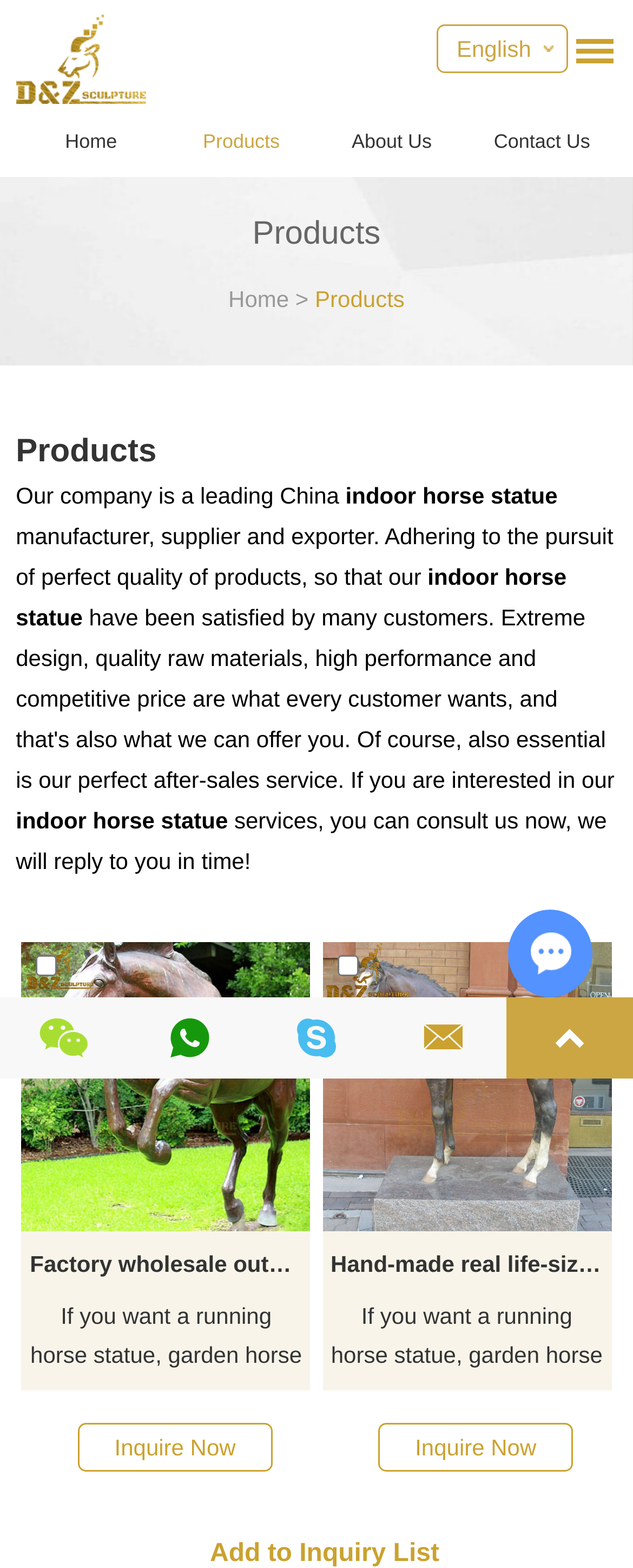Bounding box coordinates are to be given in the format (top-left x, top-left y, bottom-right x, bottom-right y). All values must be floating point numbers between 0 and 1. Provide the bounding box coordinate for the UI element described as: English

[0.691, 0.016, 0.898, 0.047]